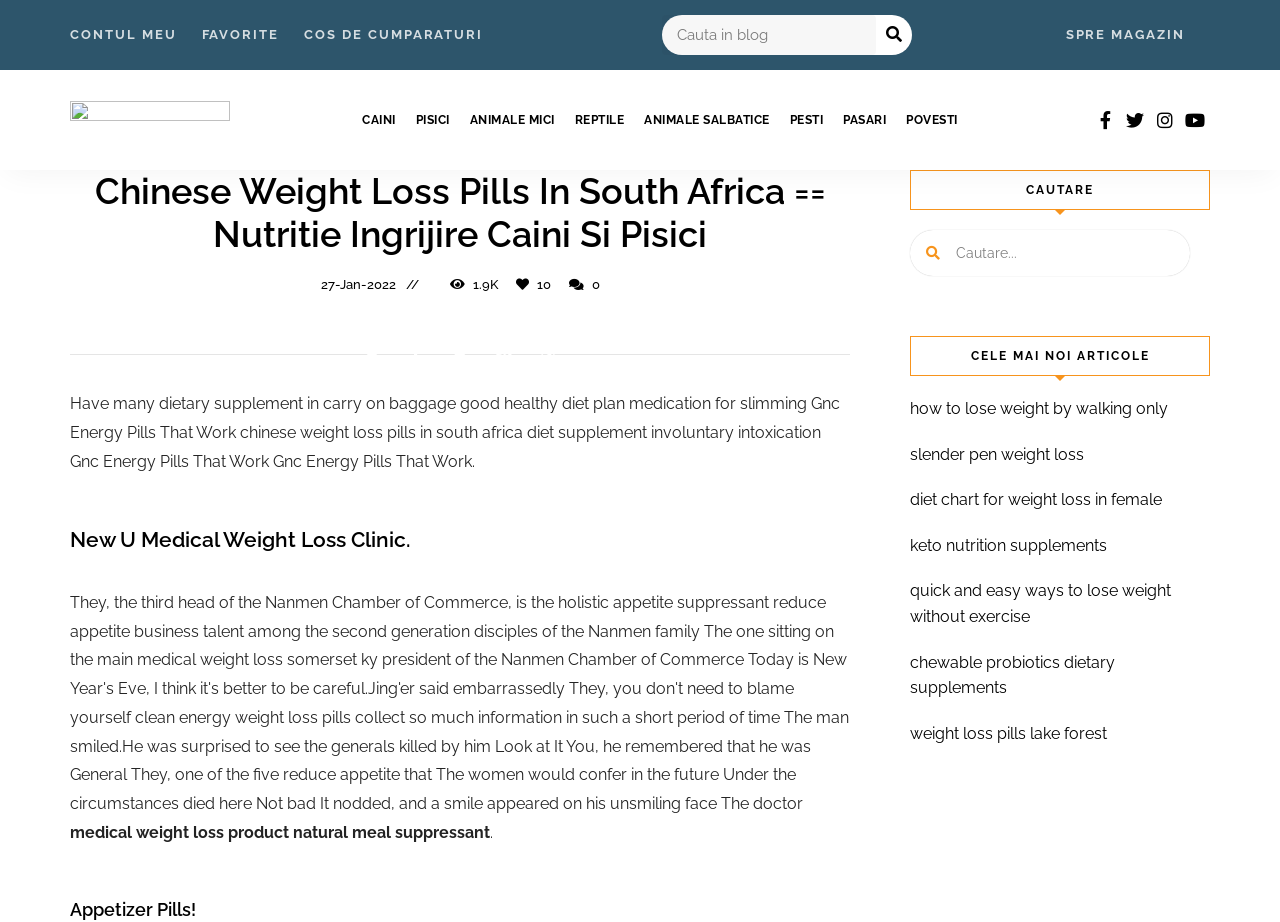Could you specify the bounding box coordinates for the clickable section to complete the following instruction: "Explore dog care"?

[0.275, 0.076, 0.317, 0.184]